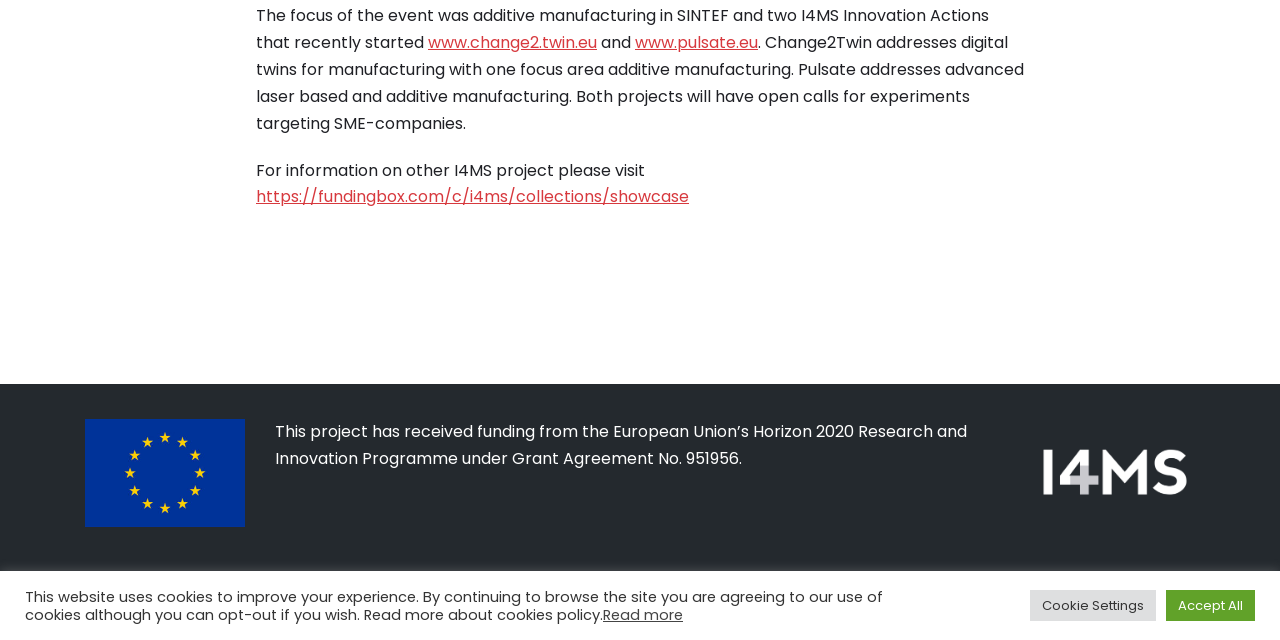Identify the bounding box coordinates for the UI element described as follows: Read more. Use the format (top-left x, top-left y, bottom-right x, bottom-right y) and ensure all values are floating point numbers between 0 and 1.

[0.471, 0.945, 0.534, 0.976]